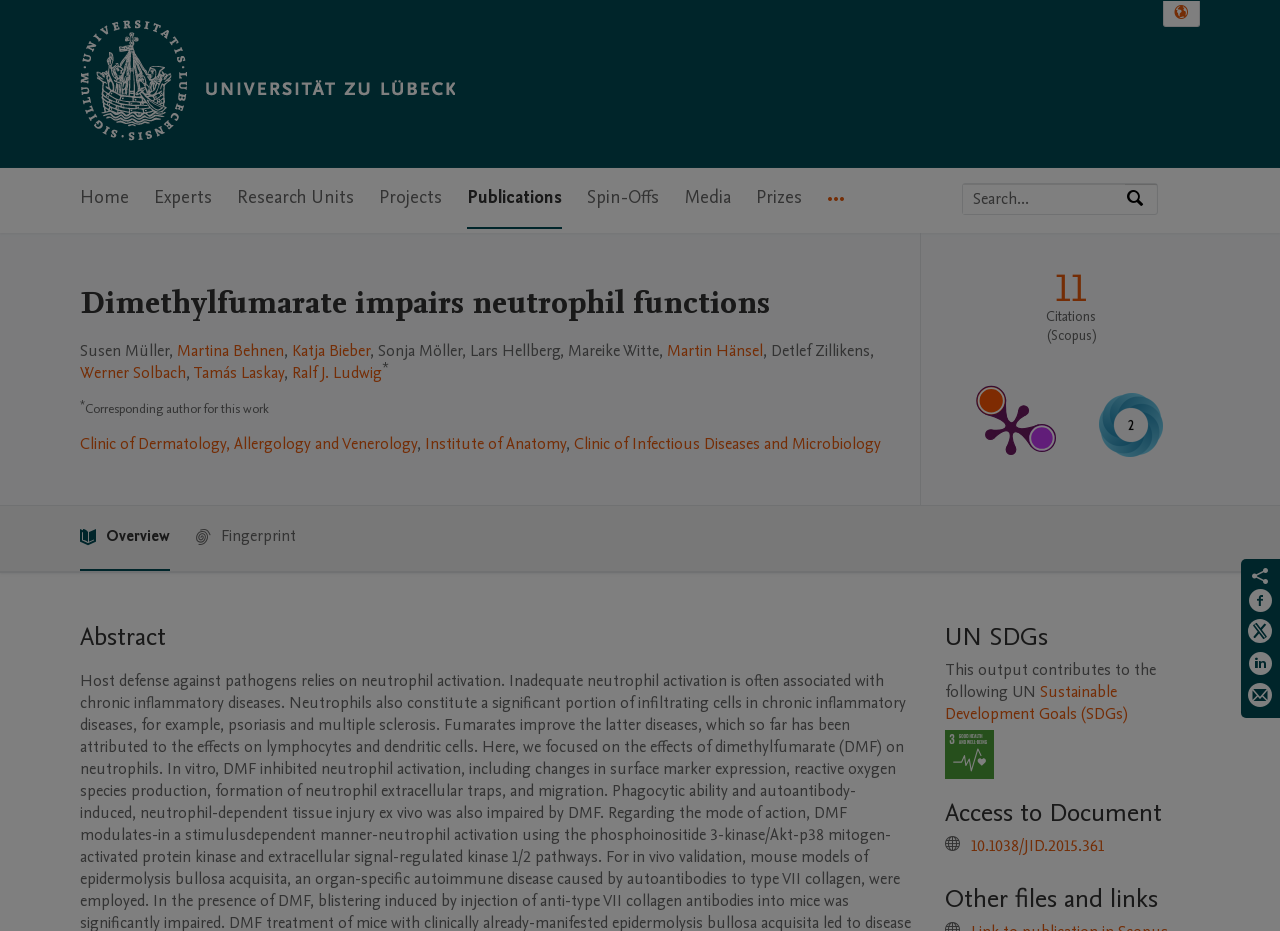How many citations does the publication have according to Scopus?
Please give a detailed and thorough answer to the question, covering all relevant points.

The question asks for the number of citations the publication has according to Scopus. By analyzing the webpage, we can see that the 'Publication metrics section' contains a link that says 'Source: Scopus: 11', which indicates that the publication has 11 citations according to Scopus.